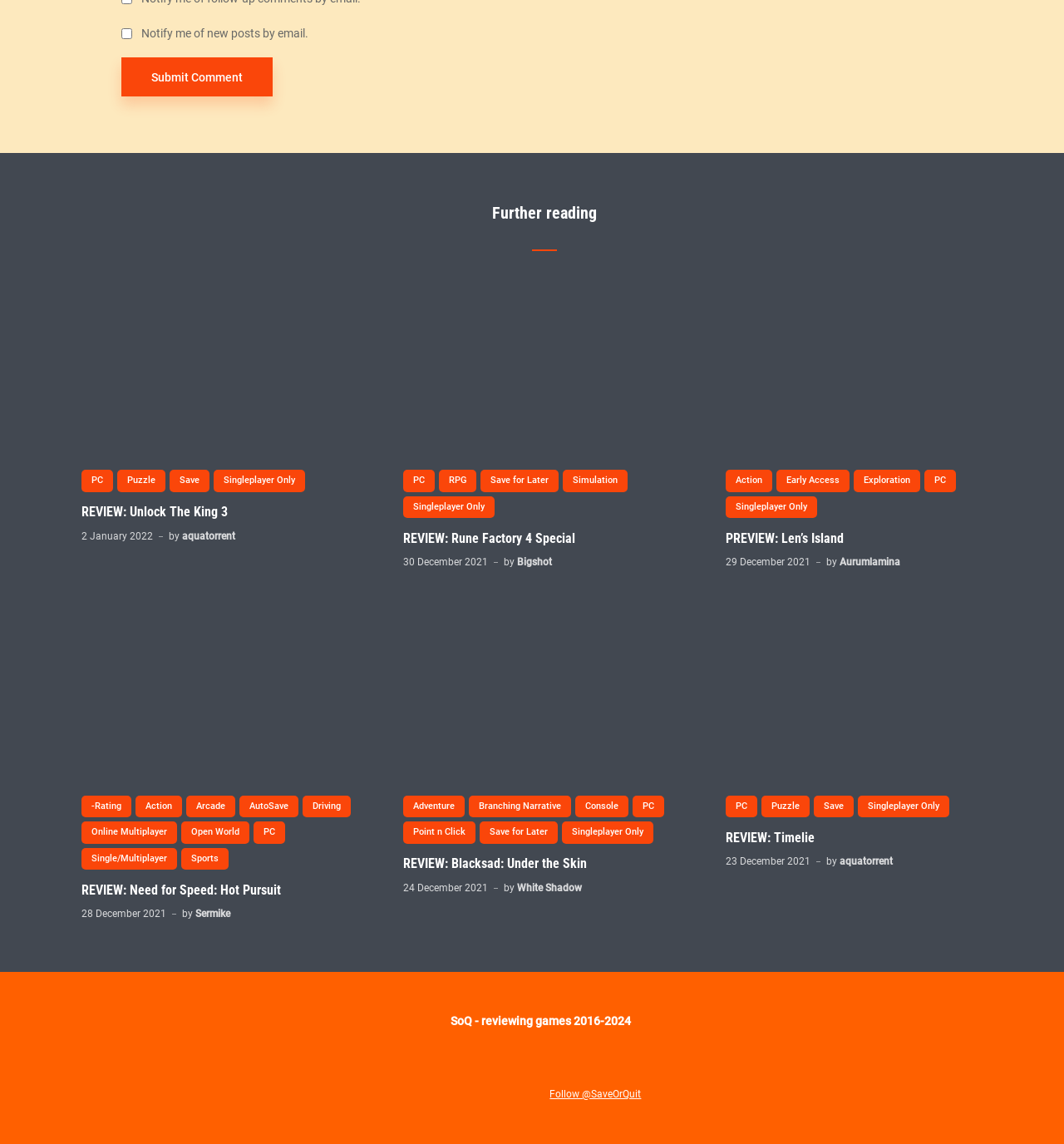What is the release date of the game 'Len’s Island'?
Using the image as a reference, give a one-word or short phrase answer.

29 December 2021